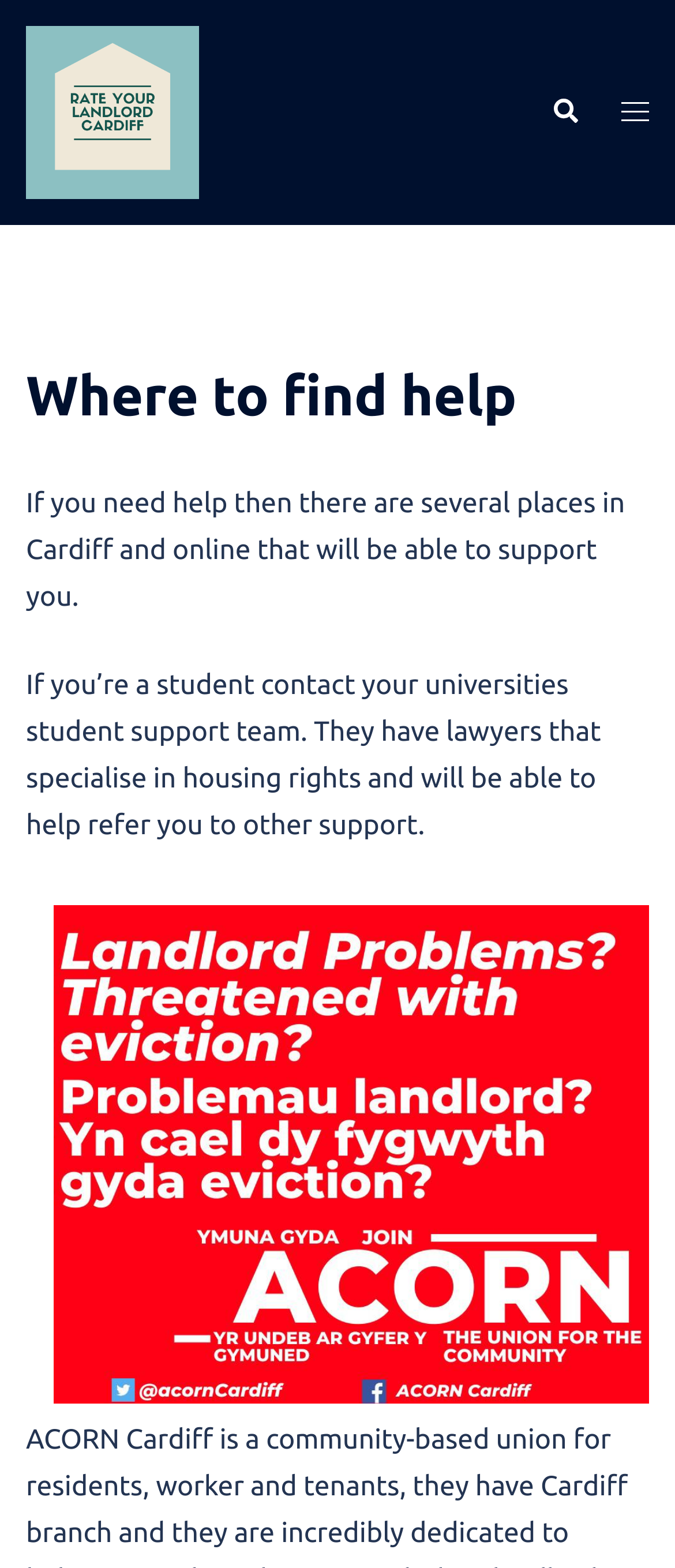Provide a brief response to the question using a single word or phrase: 
What is the purpose of the 'Toggle menu' link?

To open a menu